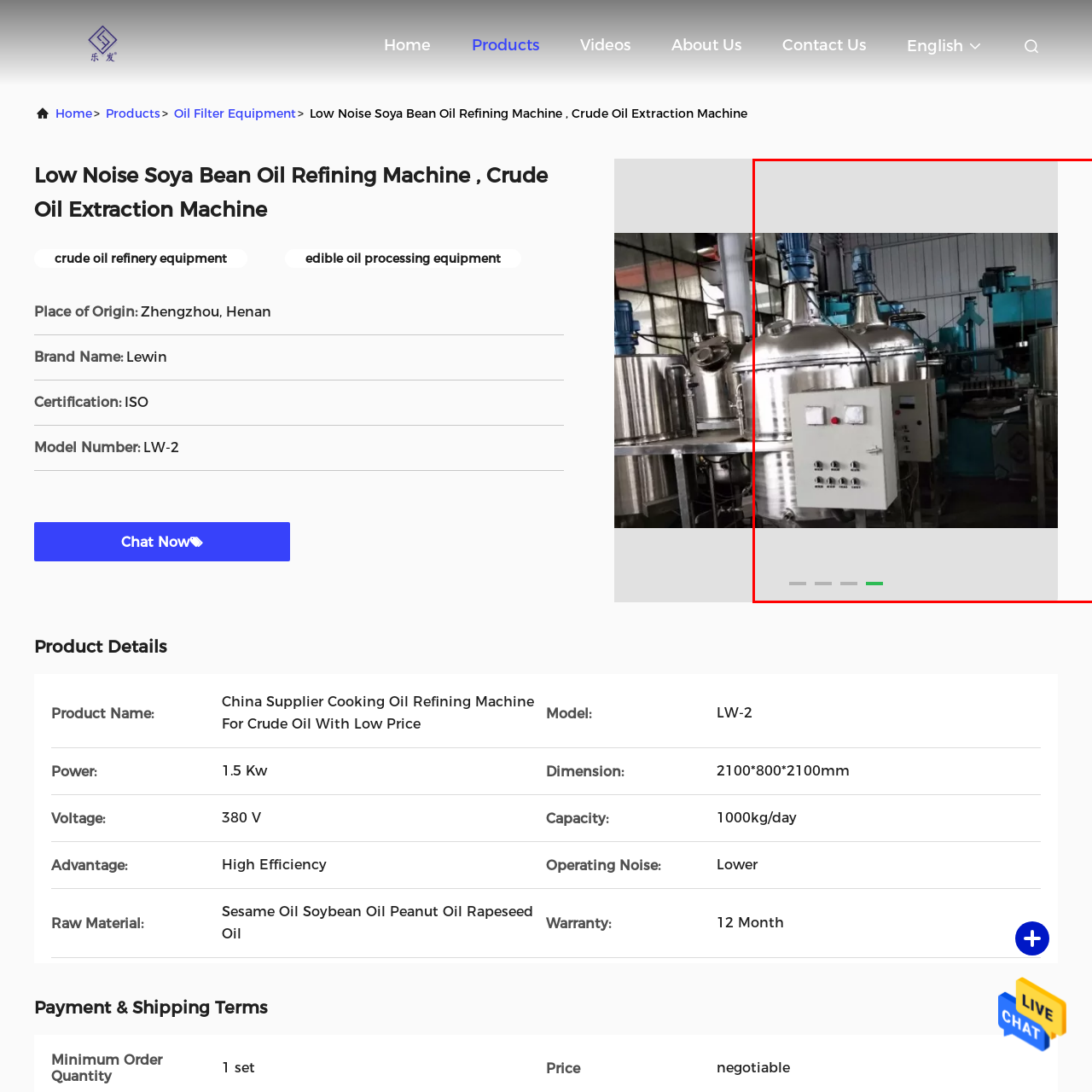Pay attention to the content inside the red bounding box and deliver a detailed answer to the following question based on the image's details: What is the purpose of the control panel?

The caption states that the vessels display a control panel on the front, indicating operational settings and power control inputs, suggesting that the panel is used to monitor and control the machine's operations.